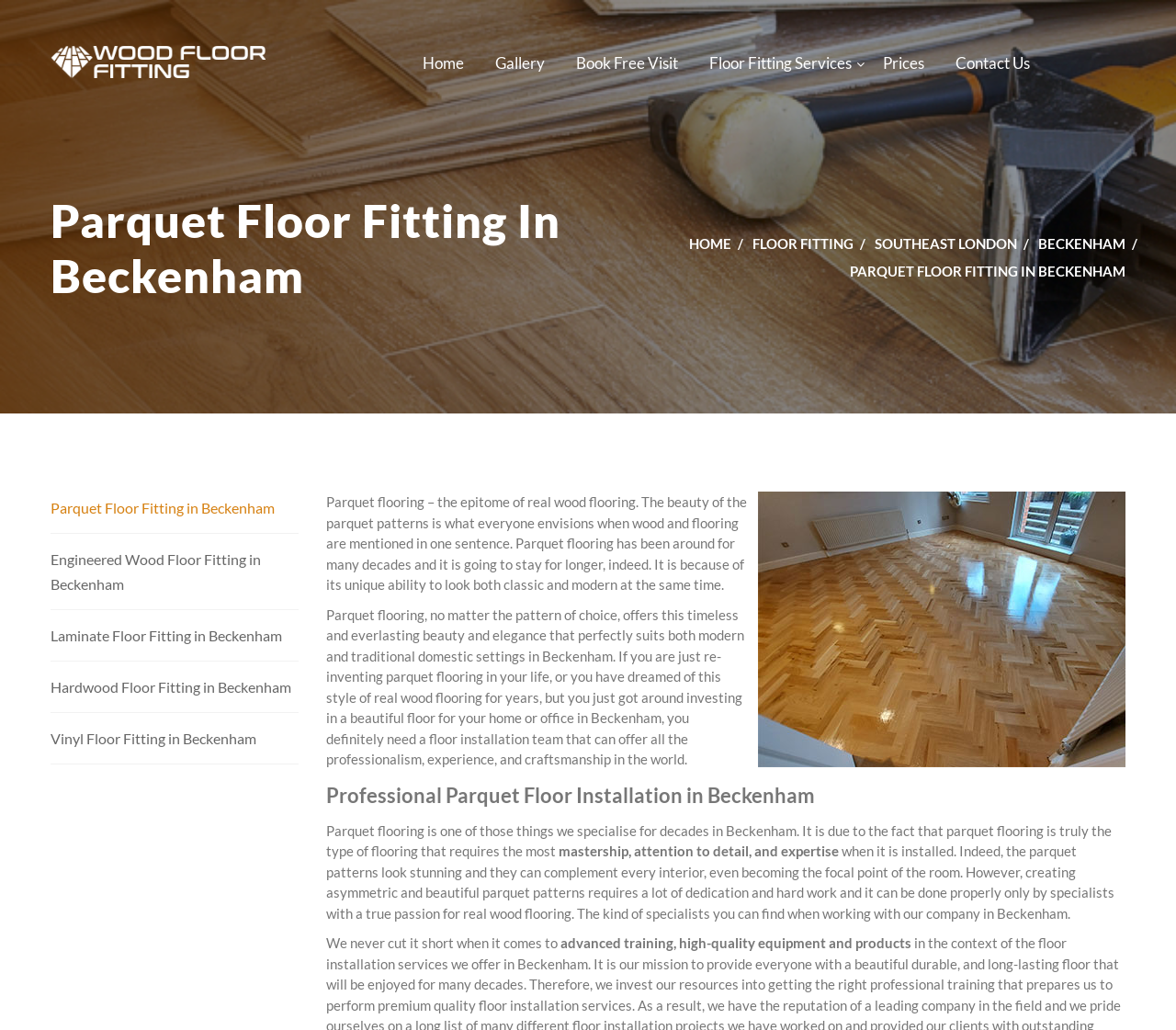What is the location of the company's services?
Answer the question in as much detail as possible.

The webpage mentions Beckenham as the location where the company provides its services, as indicated by the text 'Parquet flooring in Beckenham' and the links to specific services in Beckenham.